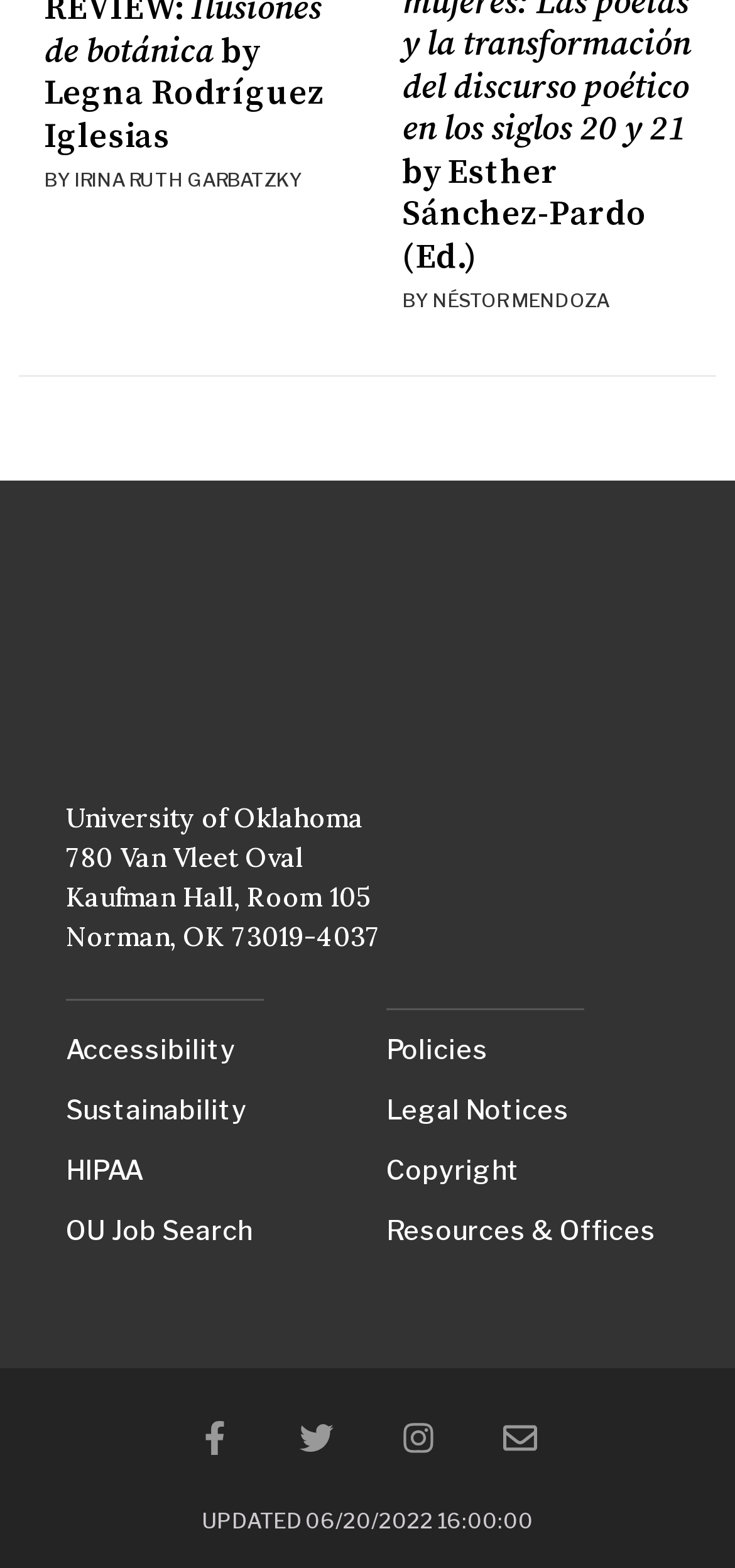Kindly provide the bounding box coordinates of the section you need to click on to fulfill the given instruction: "Visit Néstor Mendoza's page".

[0.588, 0.184, 0.829, 0.198]